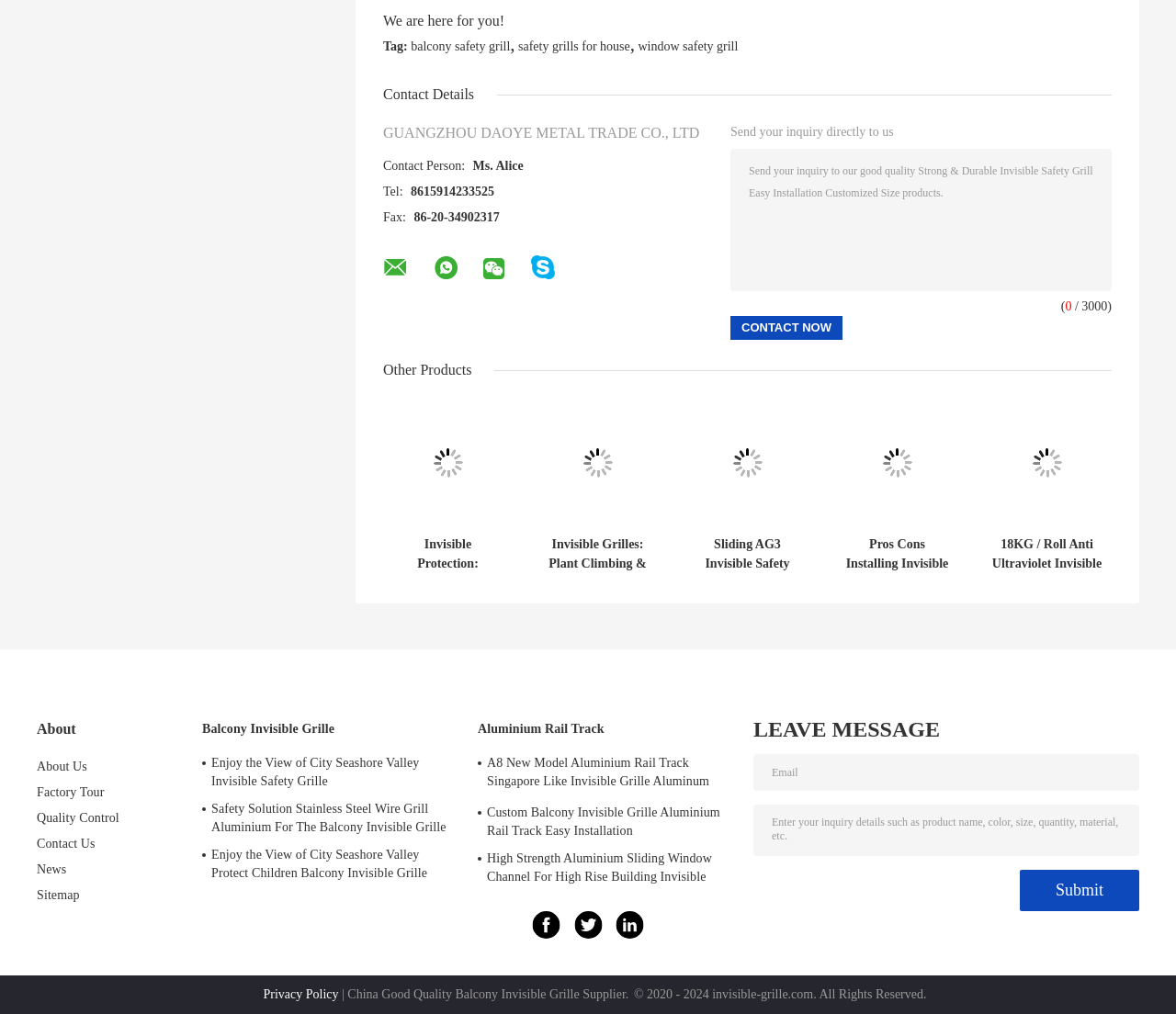Please determine the bounding box coordinates for the element that should be clicked to follow these instructions: "Click the 'Contact Now' button".

[0.621, 0.312, 0.716, 0.335]